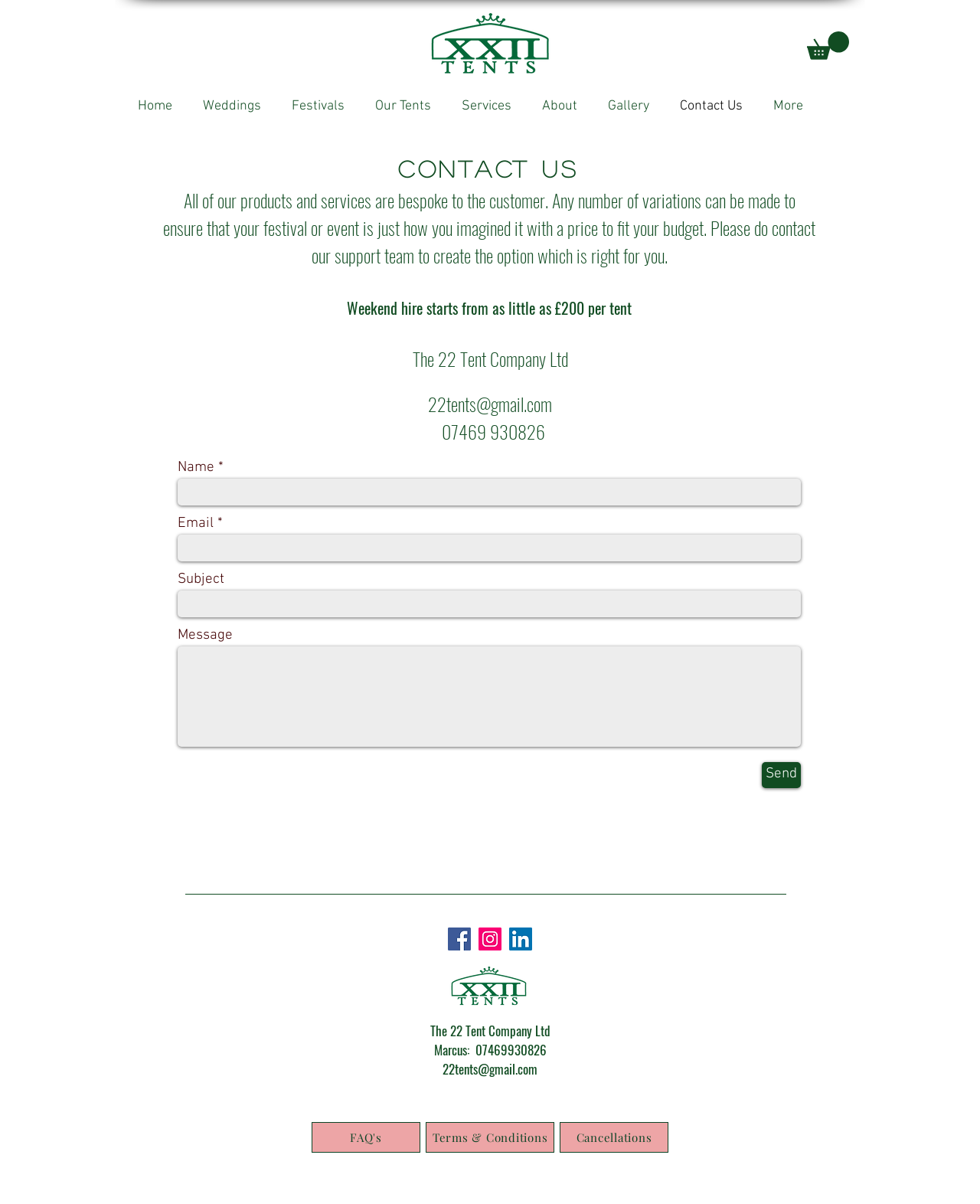Please analyze the image and provide a thorough answer to the question:
What is the minimum cost for weekend hire?

I found the minimum cost for weekend hire by reading the text on the webpage, which states 'Weekend hire starts from as little as £200 per tent'.